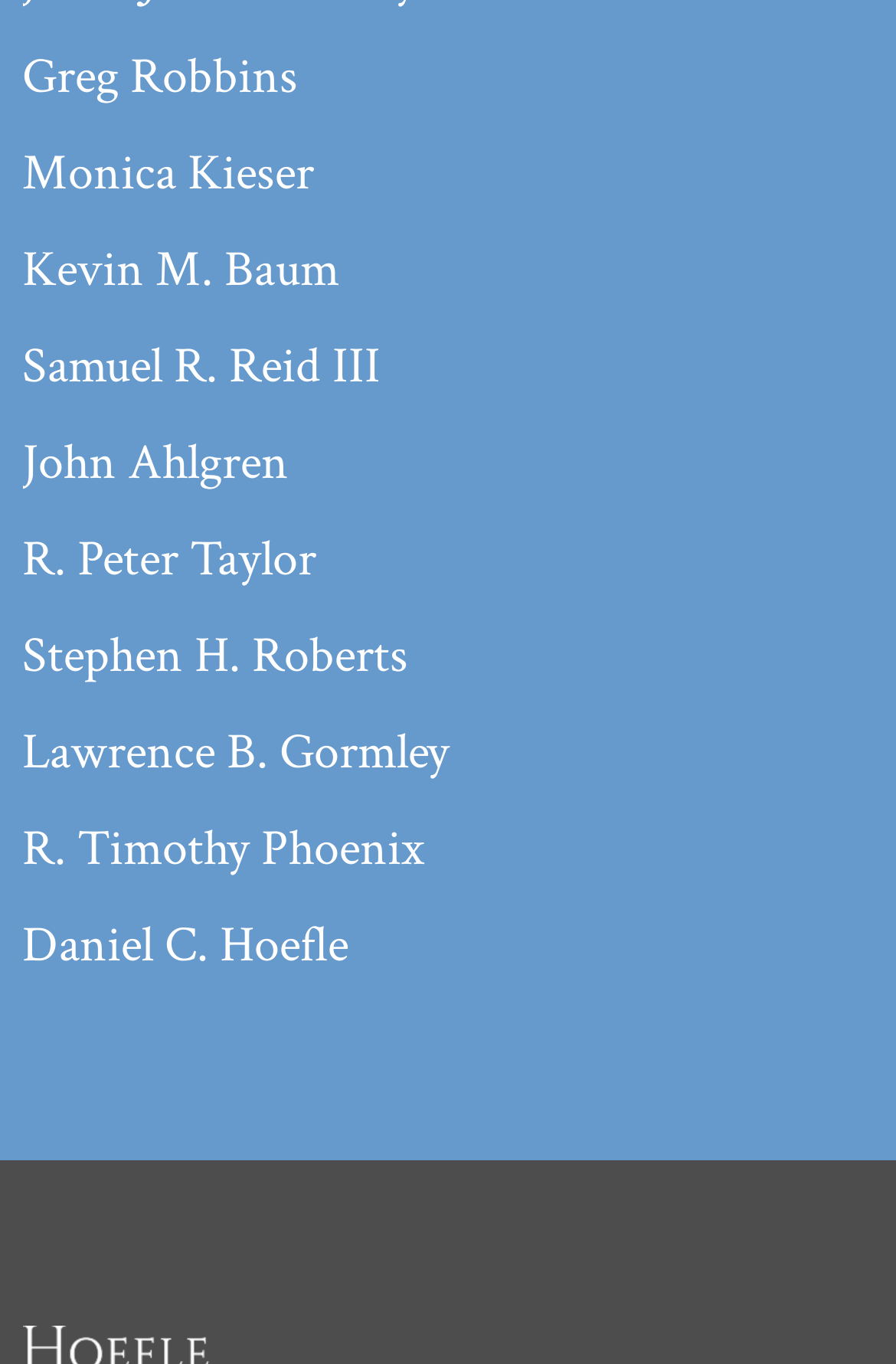How many people are listed on the webpage?
We need a detailed and exhaustive answer to the question. Please elaborate.

There are 9 links on the webpage, each corresponding to a person's name, indicating that 9 people are listed.